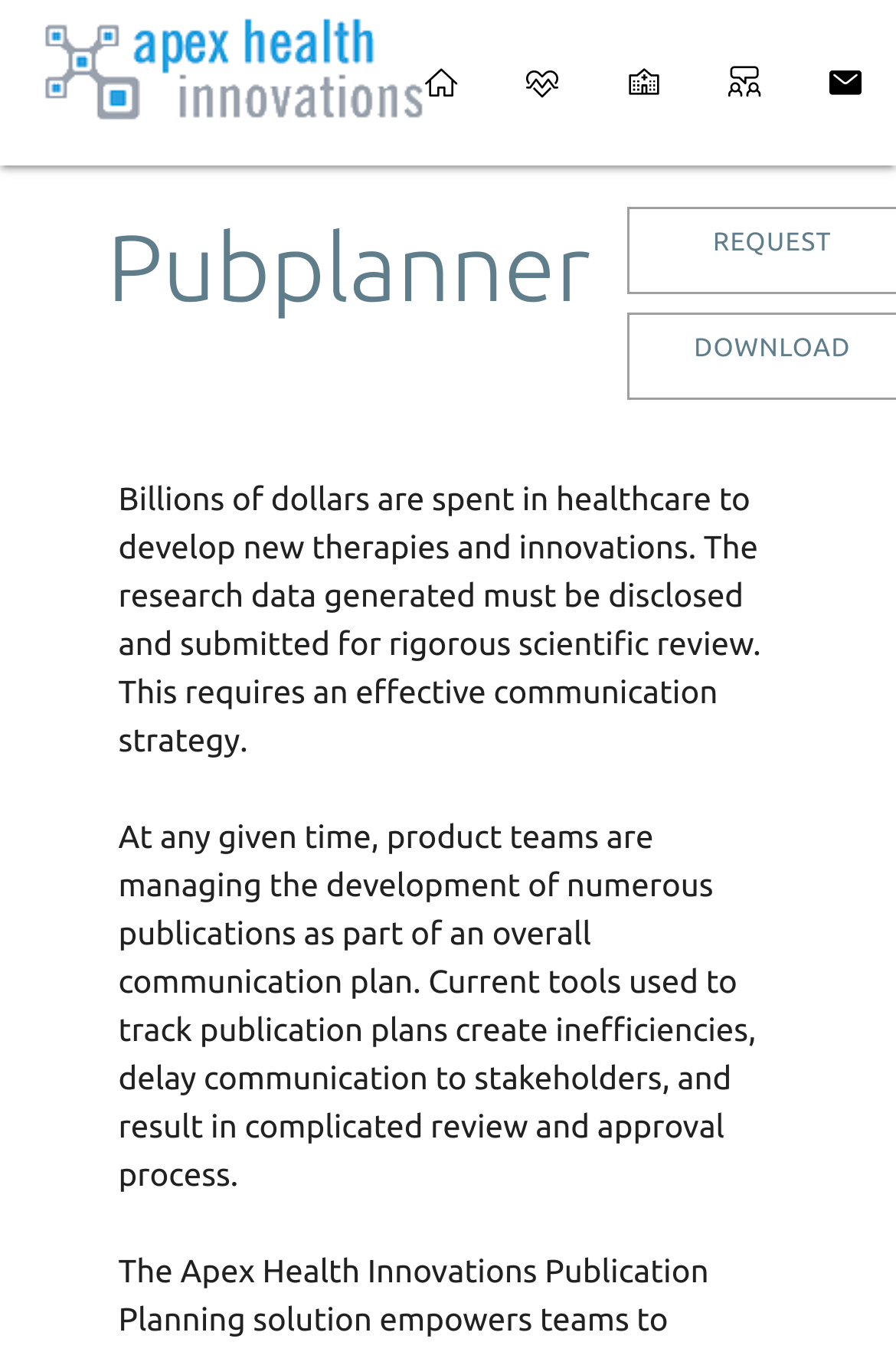Are the navigation links evenly spaced?
Identify the answer in the screenshot and reply with a single word or phrase.

Yes